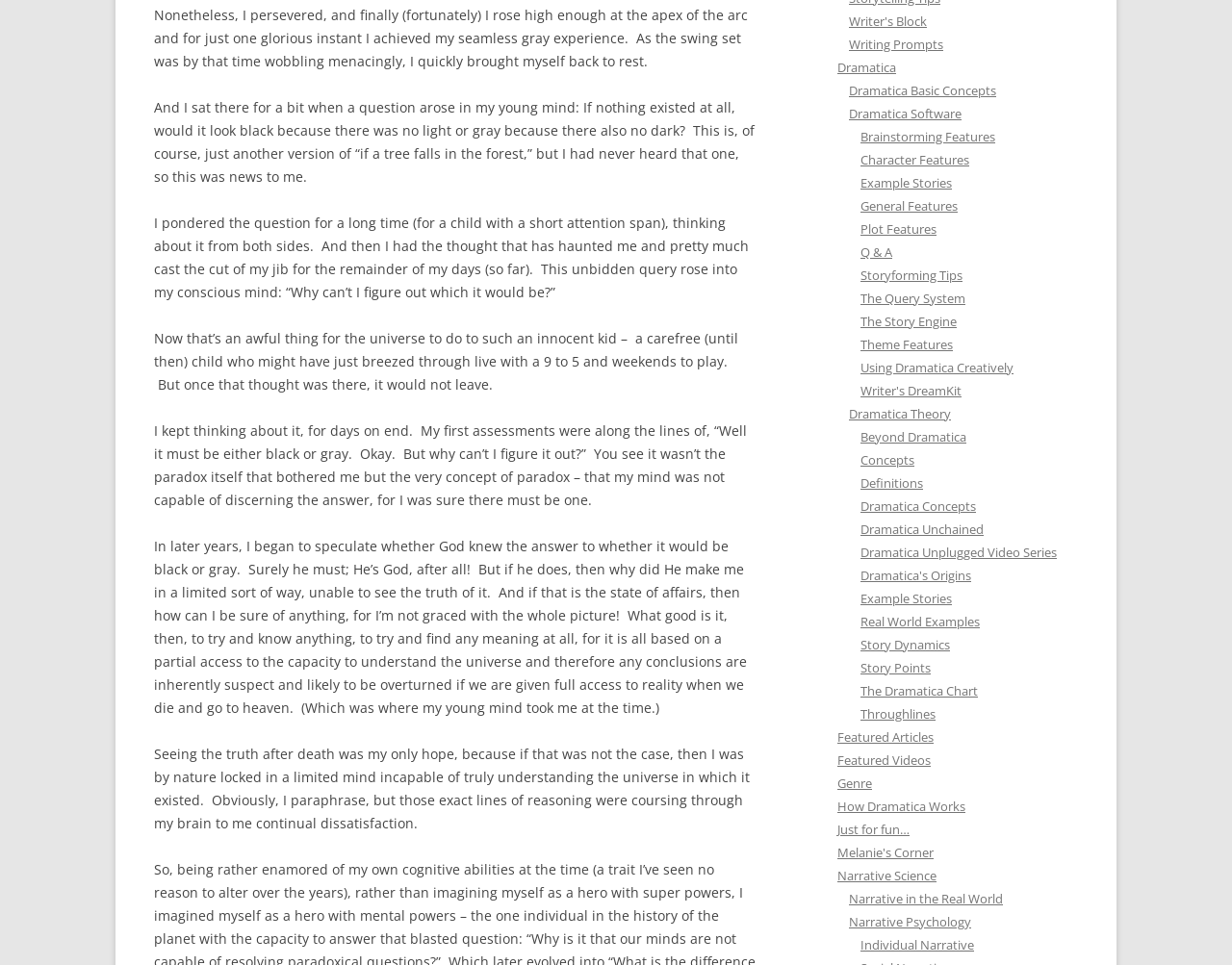Please specify the bounding box coordinates of the element that should be clicked to execute the given instruction: 'Contact the firm'. Ensure the coordinates are four float numbers between 0 and 1, expressed as [left, top, right, bottom].

None